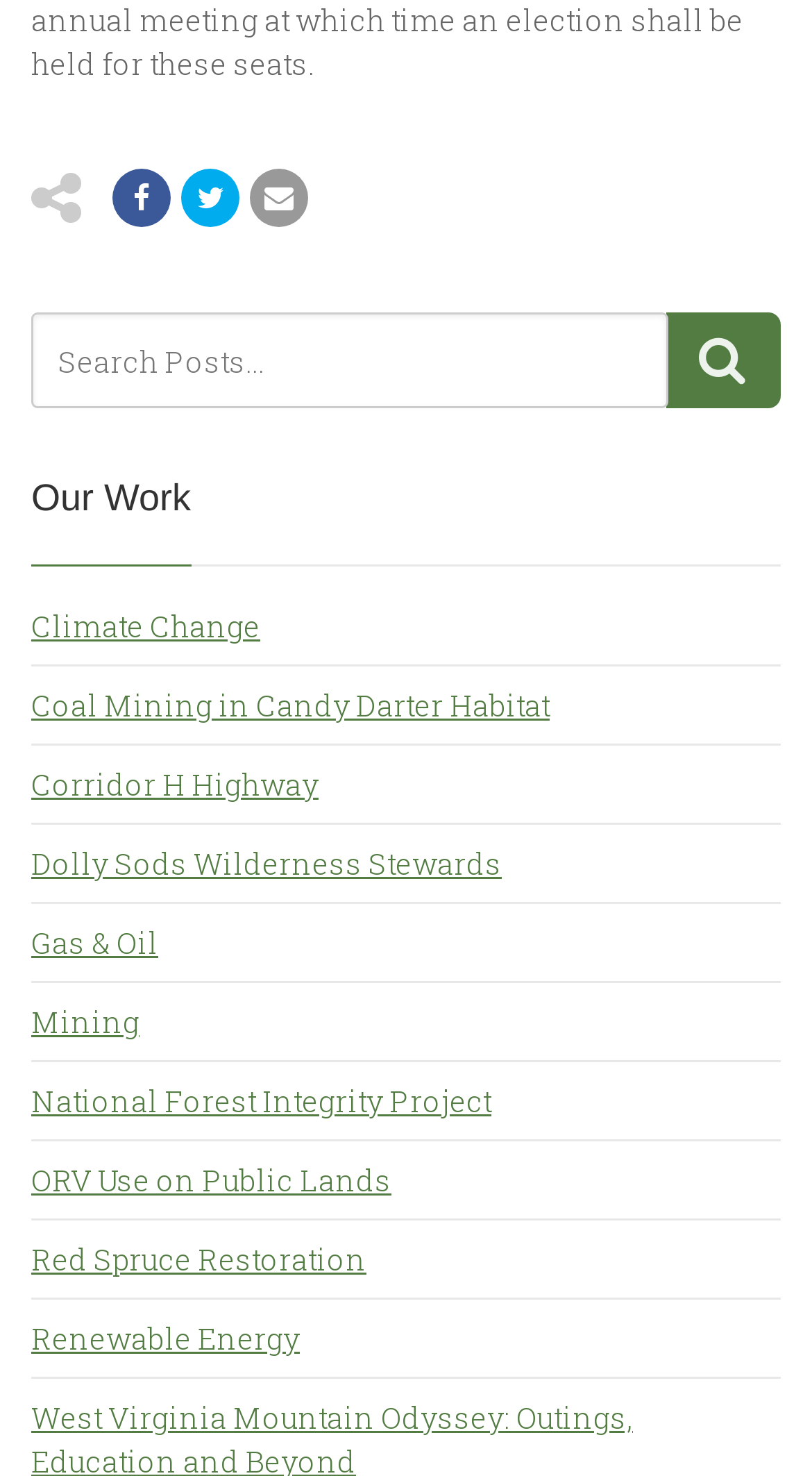Use one word or a short phrase to answer the question provided: 
How many links are under the 'Our Work' heading?

9